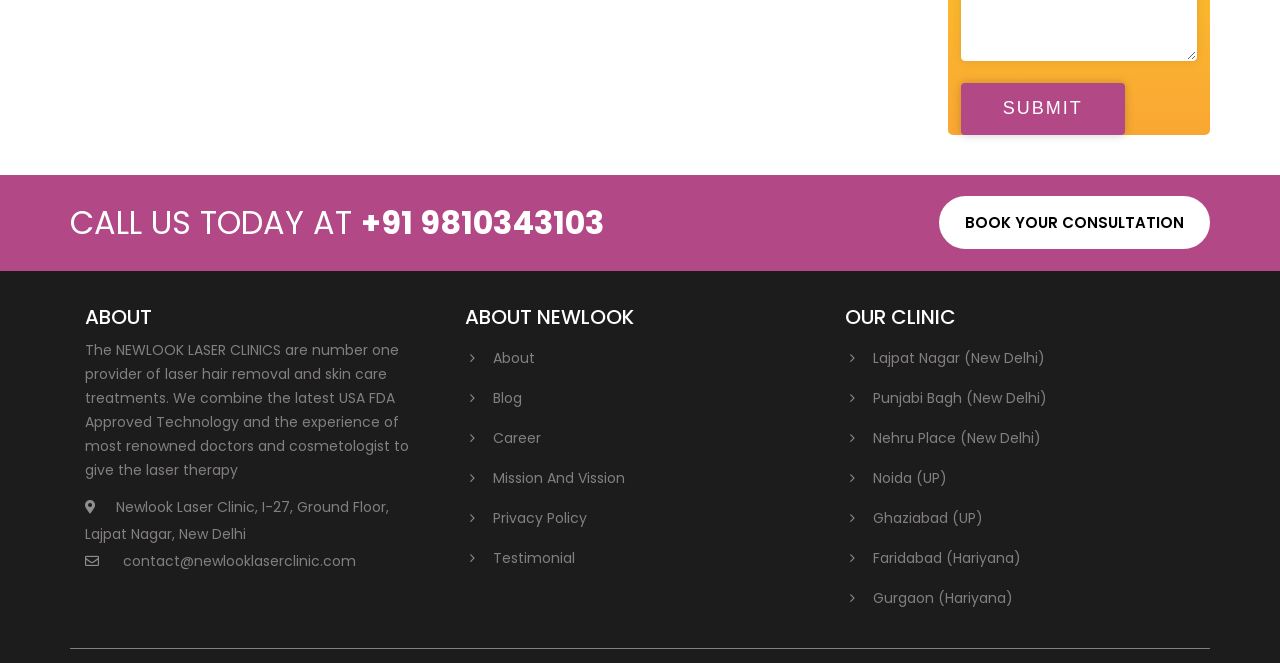Can you provide the bounding box coordinates for the element that should be clicked to implement the instruction: "Book your consultation"?

[0.734, 0.296, 0.945, 0.376]